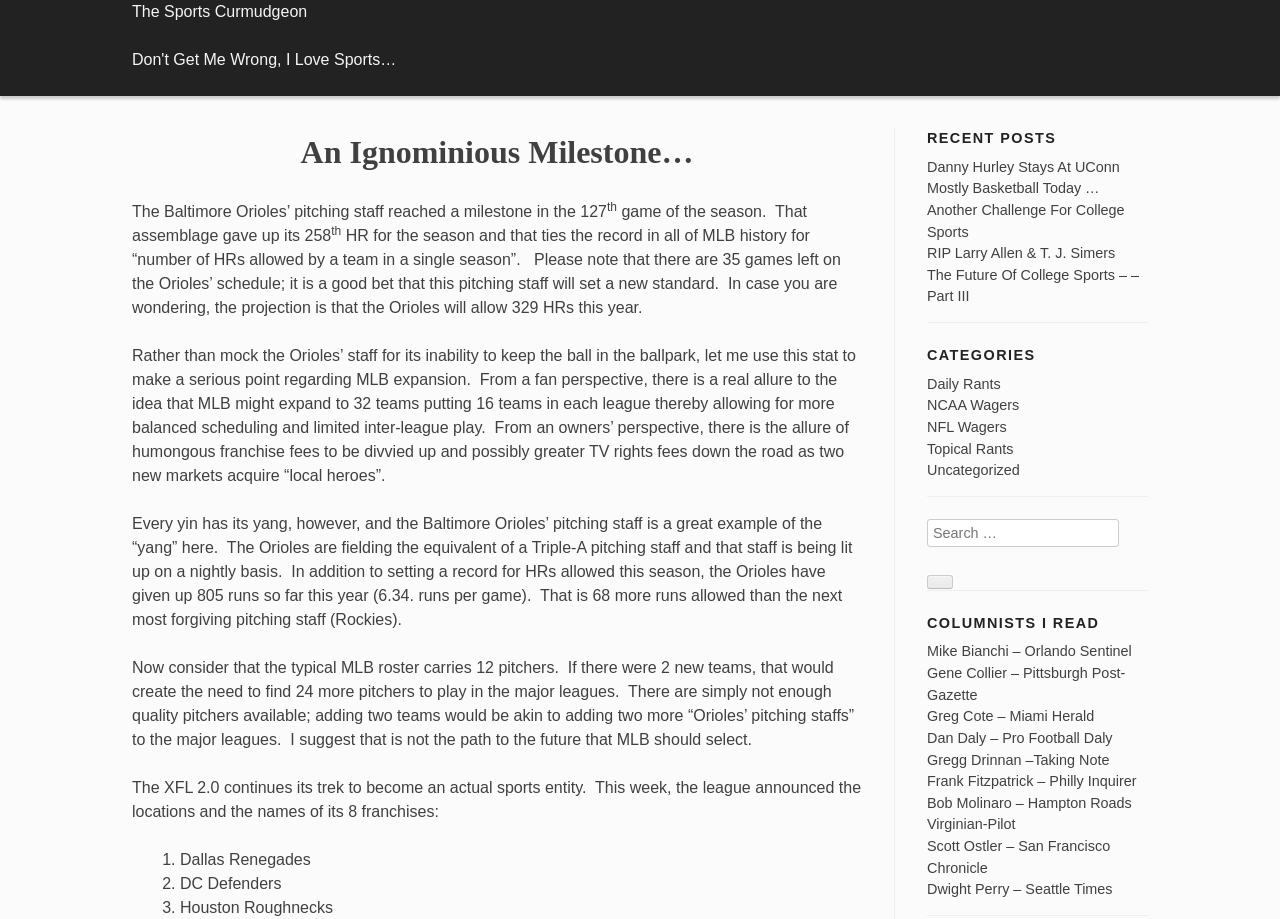Please locate the bounding box coordinates of the region I need to click to follow this instruction: "Read the 'RECENT POSTS' section".

[0.724, 0.139, 0.897, 0.163]